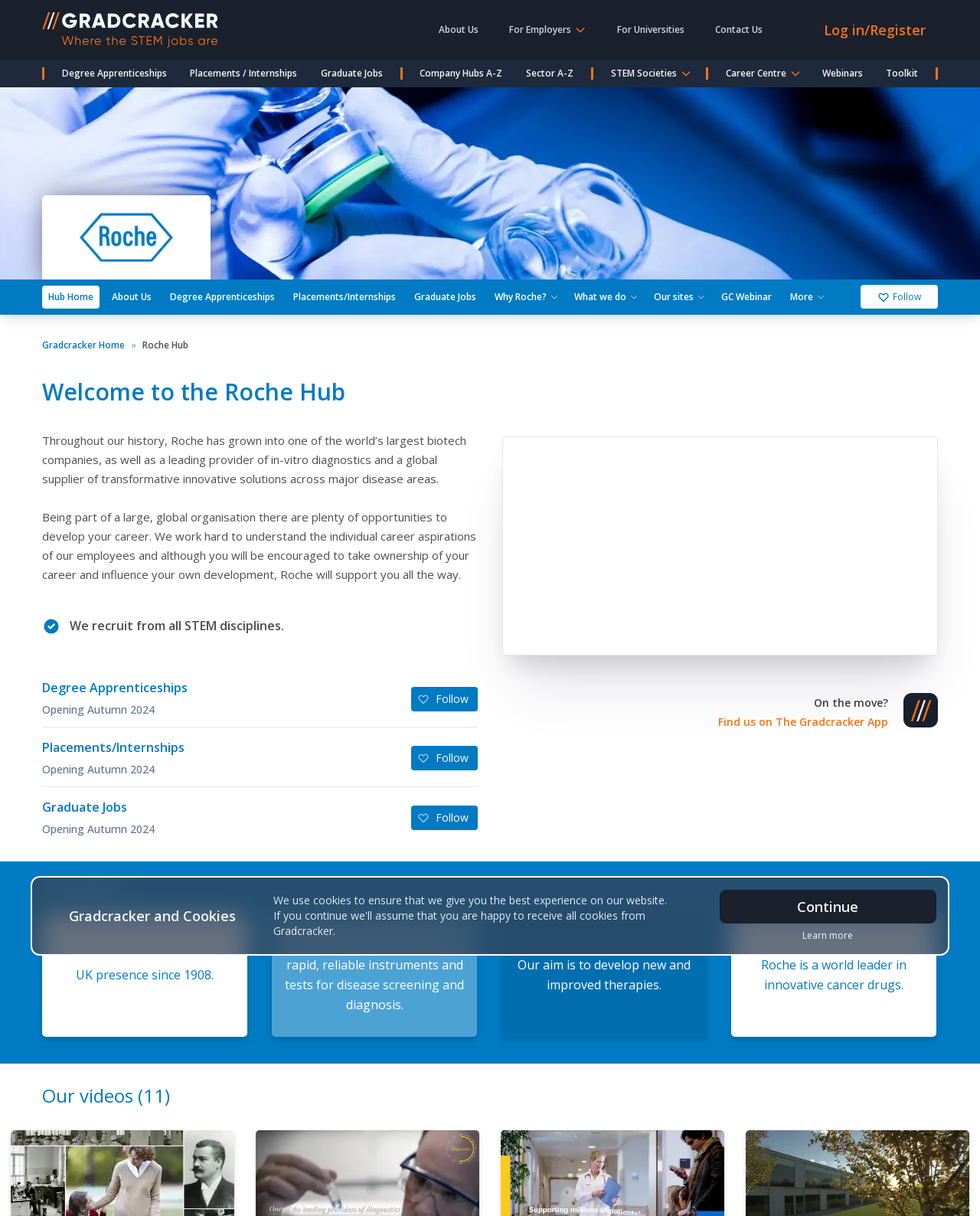What are the three types of job opportunities mentioned on the webpage?
Please answer using one word or phrase, based on the screenshot.

Degree Apprenticeships, Placements/Internships, Graduate Jobs